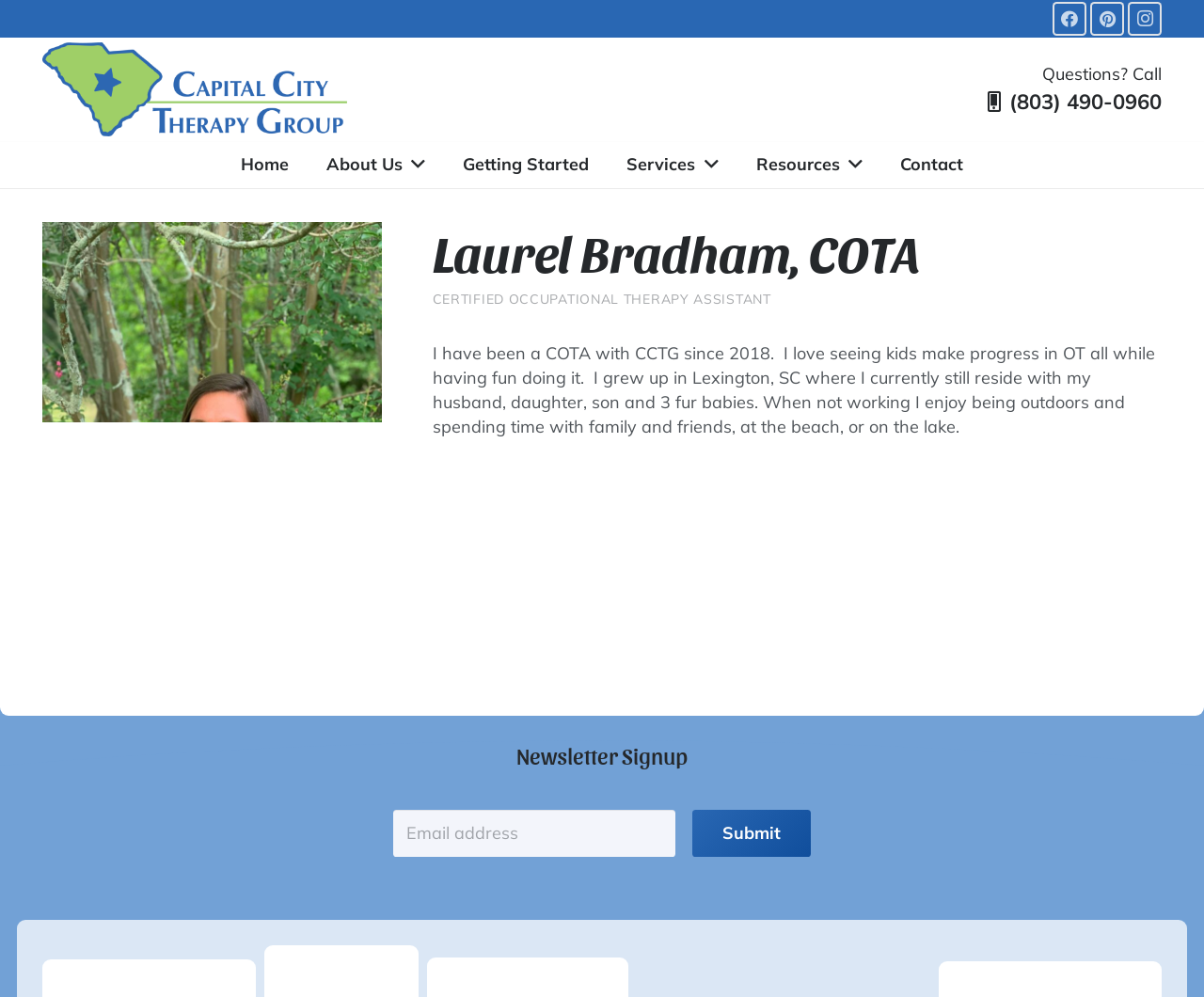How many social media links are at the top of the page?
Offer a detailed and exhaustive answer to the question.

At the top of the webpage, there are three social media links: Facebook, Pinterest, and Instagram, which are represented by the link elements with IDs 110, 111, and 112, respectively.